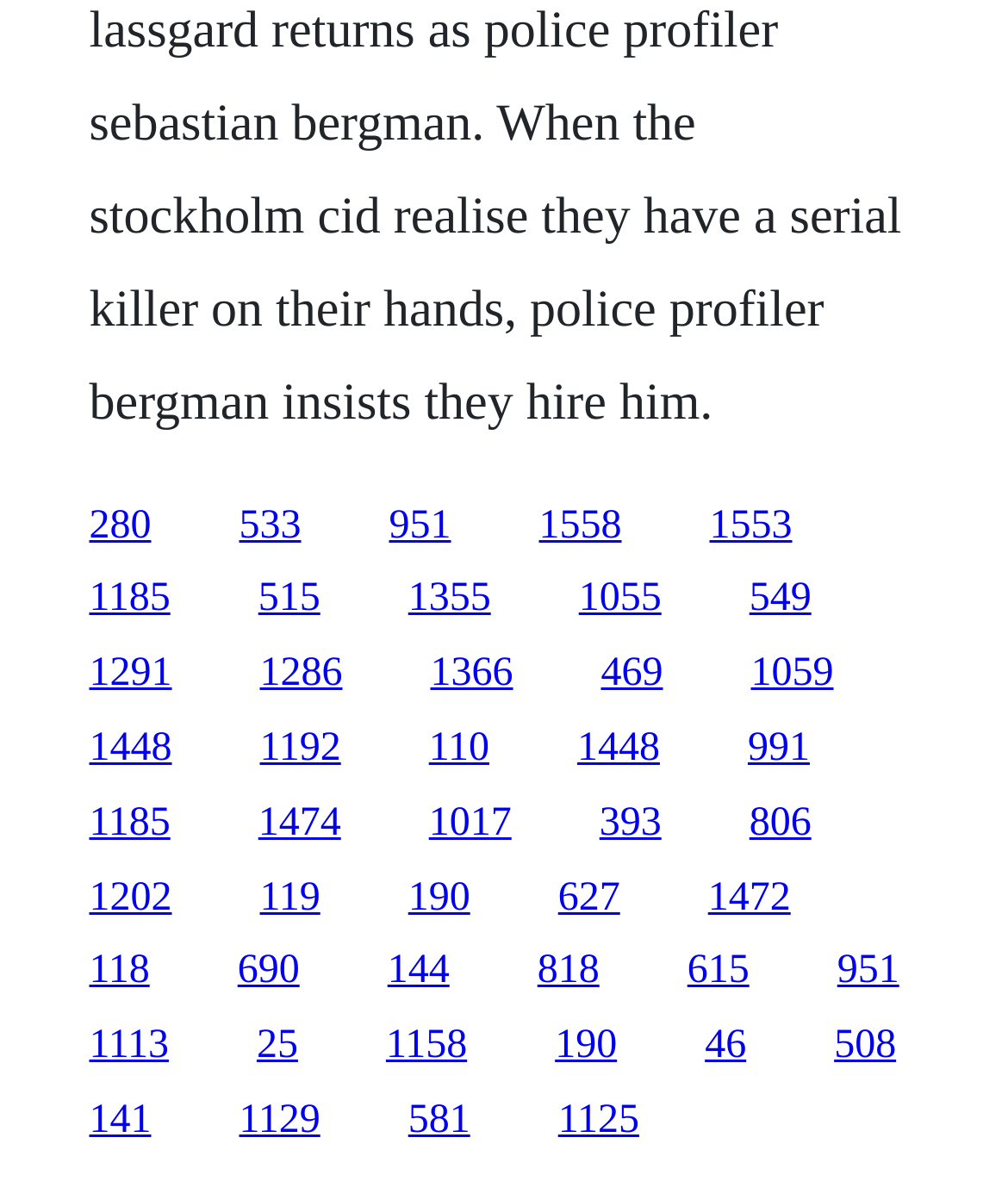Highlight the bounding box coordinates of the region I should click on to meet the following instruction: "click the first link".

[0.088, 0.426, 0.15, 0.463]